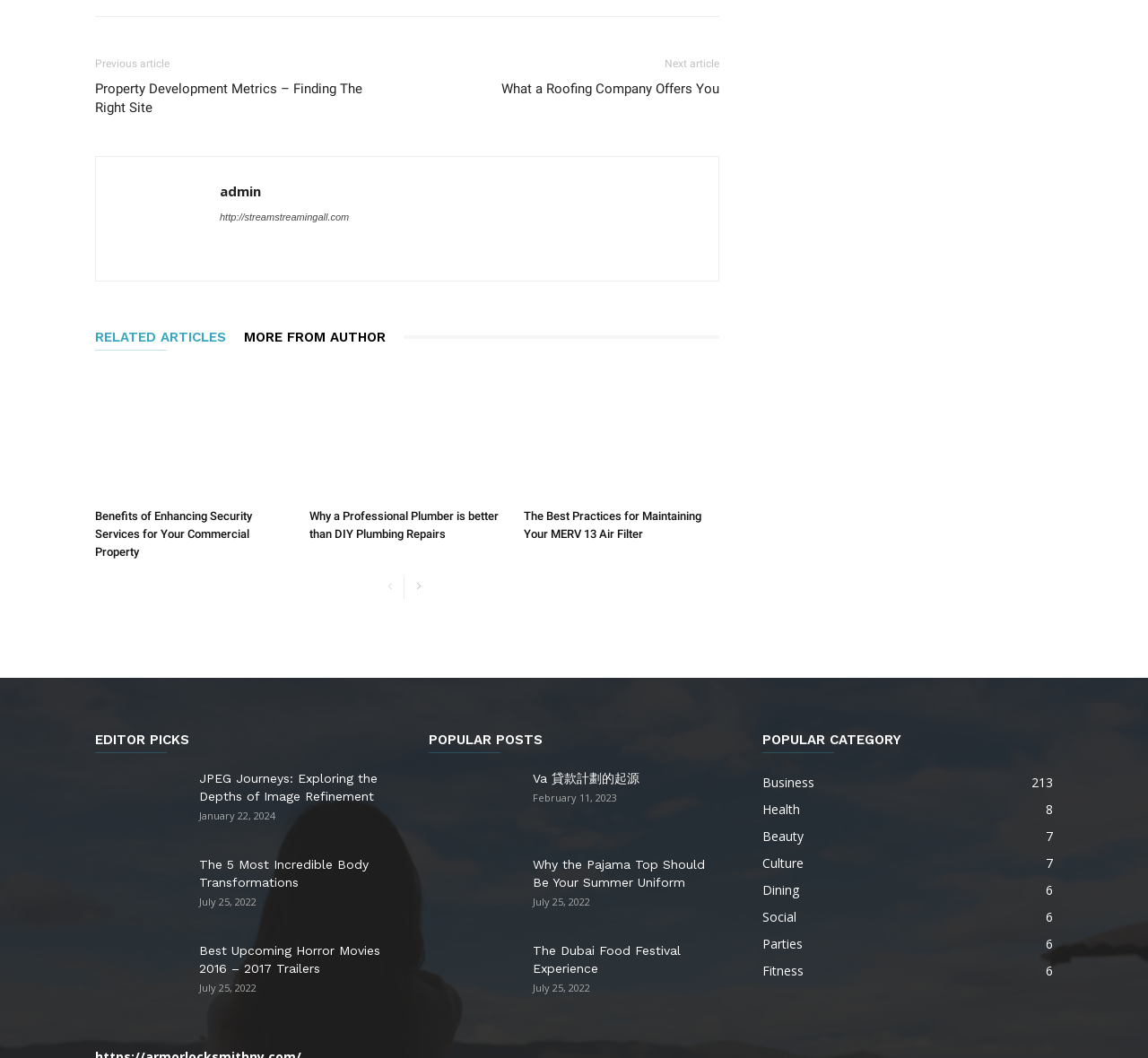What is the date of the article 'JPEG Journeys: Exploring the Depths of Image Refinement'?
Using the information presented in the image, please offer a detailed response to the question.

I found the date by looking at the time element associated with the article 'JPEG Journeys: Exploring the Depths of Image Refinement' which is located below the article title.